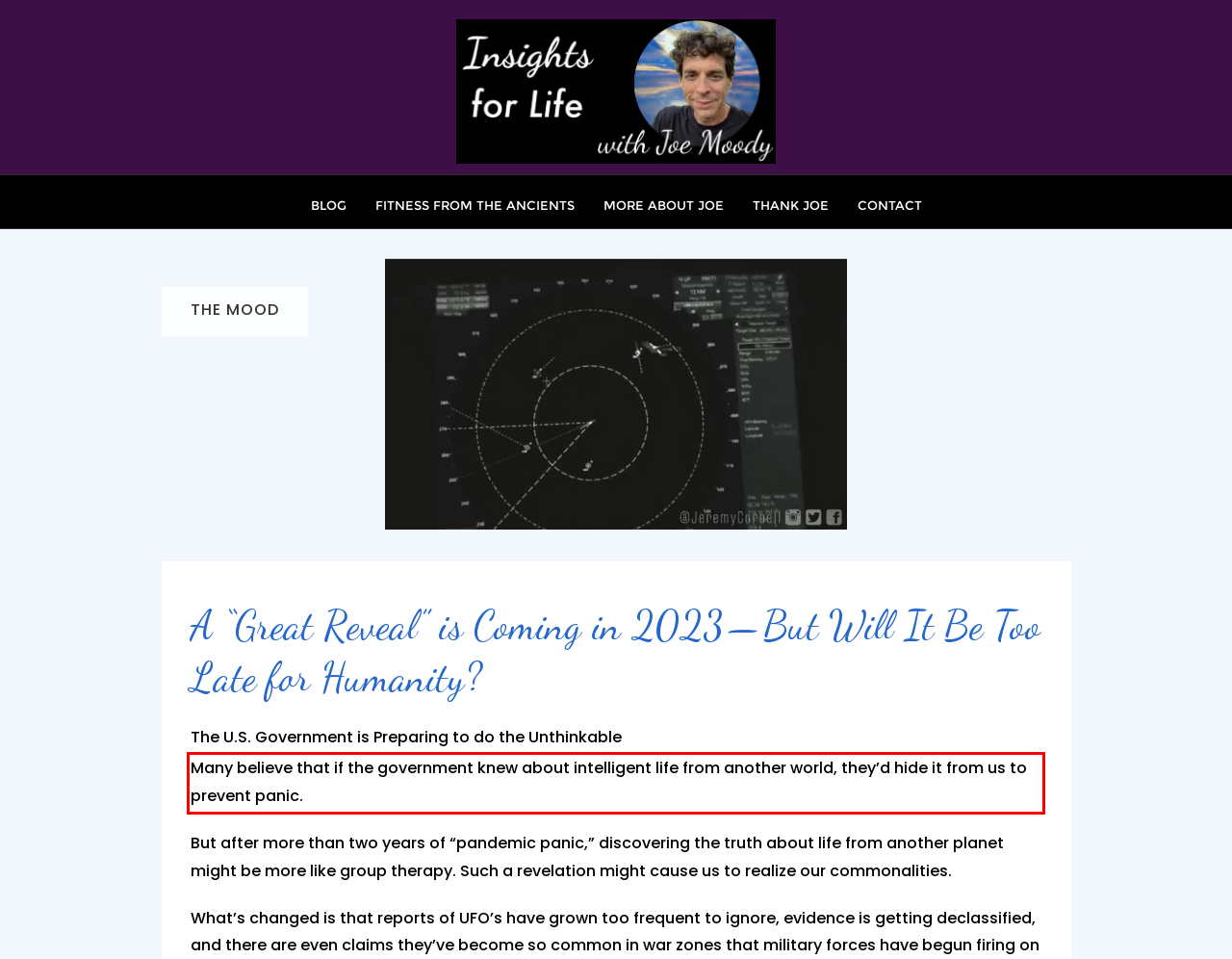Using the provided screenshot of a webpage, recognize the text inside the red rectangle bounding box by performing OCR.

Many believe that if the government knew about intelligent life from another world, they’d hide it from us to prevent panic.